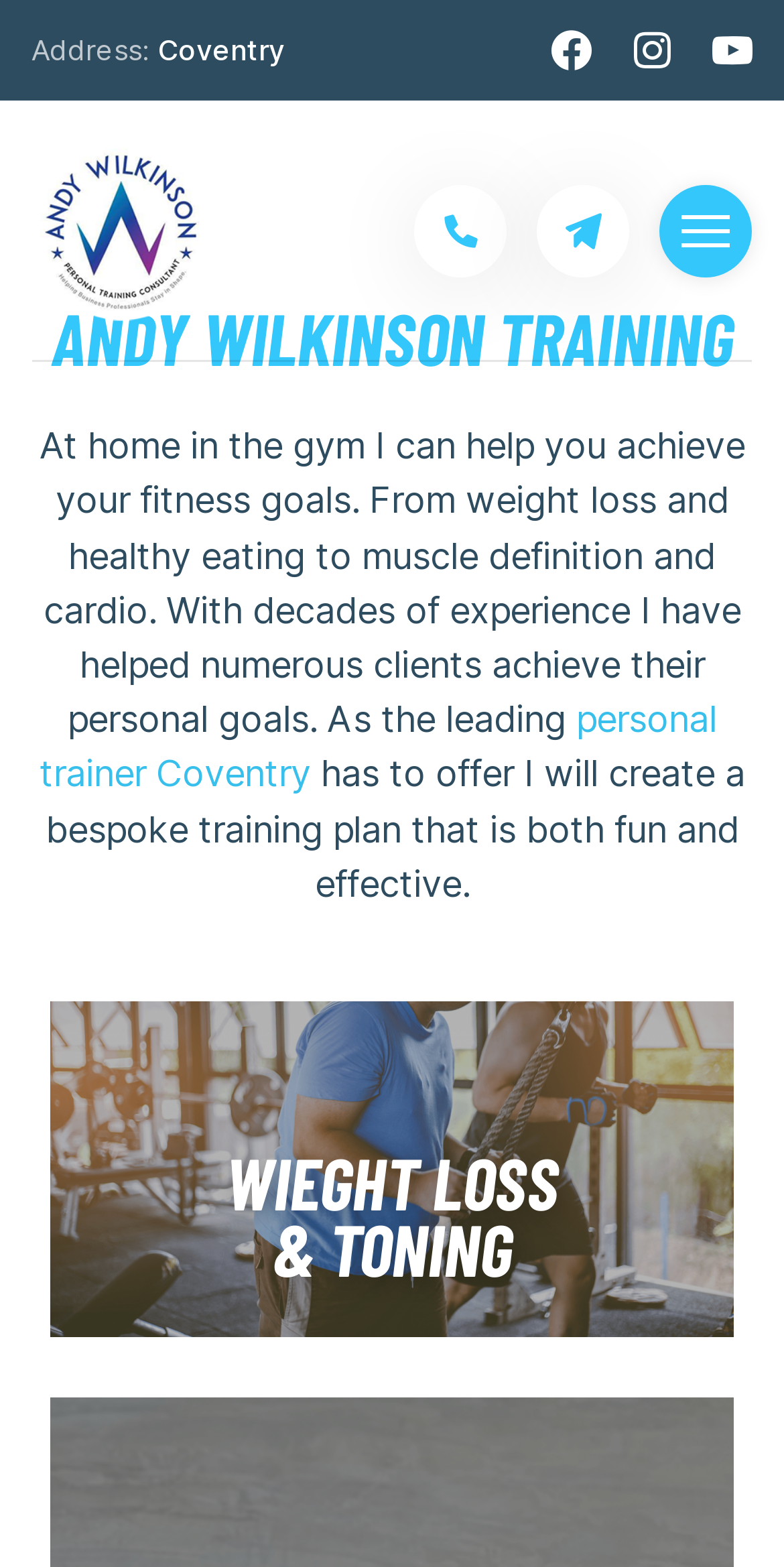What is the focus of Andy Wilkinson's training?
Examine the image closely and answer the question with as much detail as possible.

The focus of Andy Wilkinson's training can be inferred from the text on the webpage, which mentions 'fitness goals' and various aspects of fitness such as weight loss, healthy eating, muscle definition, and cardio.